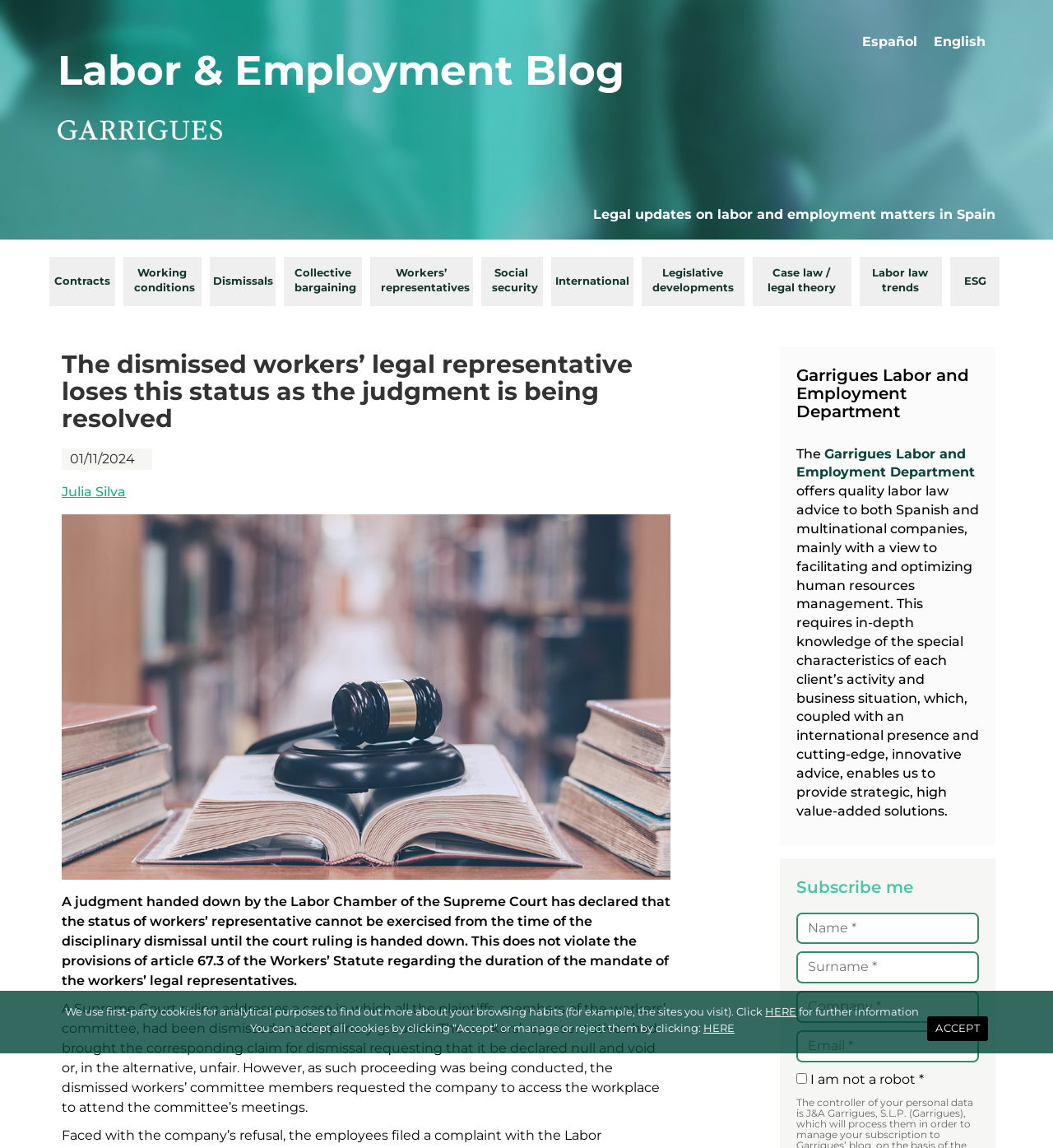Please determine the bounding box coordinates for the UI element described here. Use the format (top-left x, top-left y, bottom-right x, bottom-right y) with values bounded between 0 and 1: Gemstone Lights

None